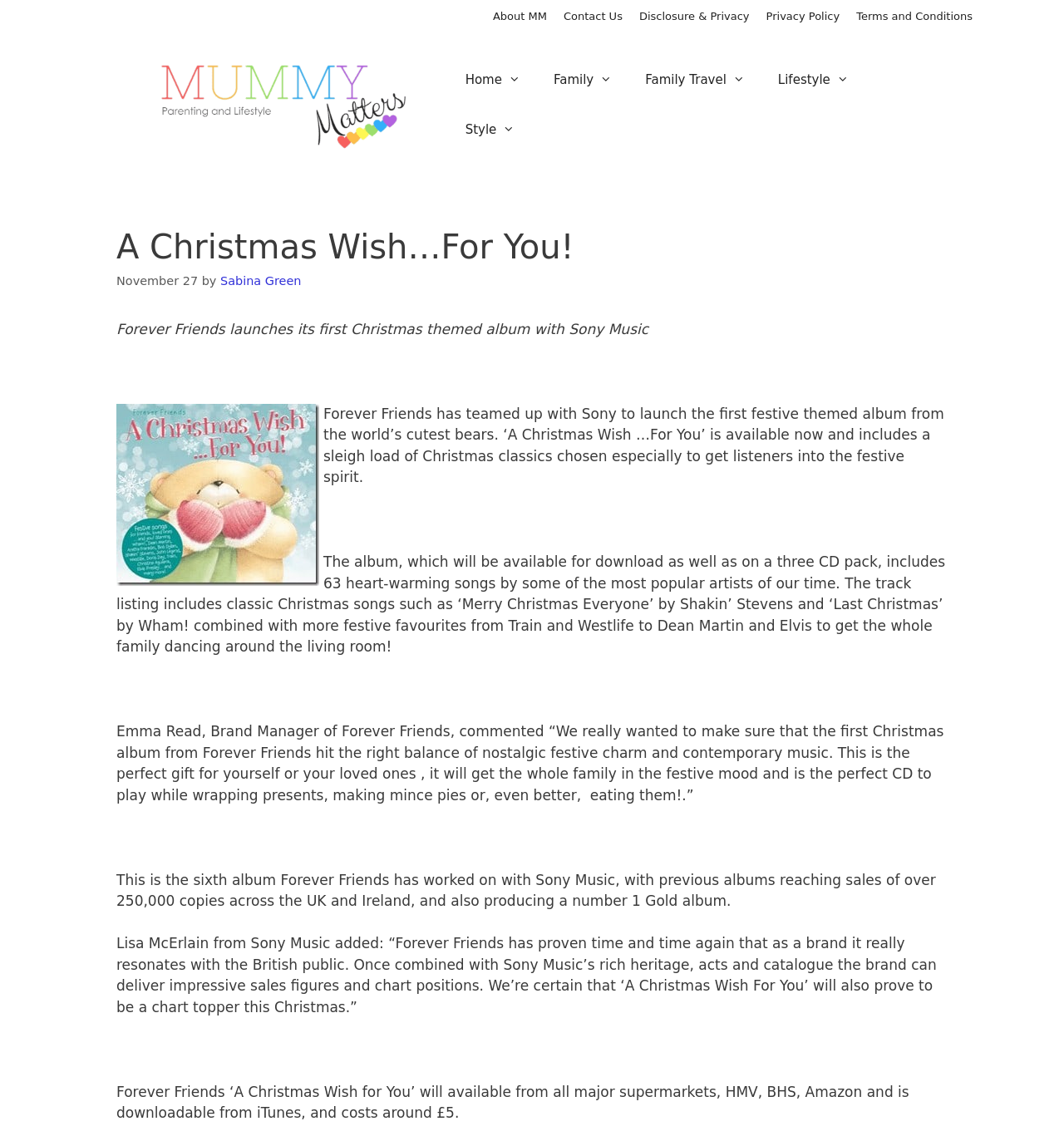Provide the text content of the webpage's main heading.

A Christmas Wish…For You!